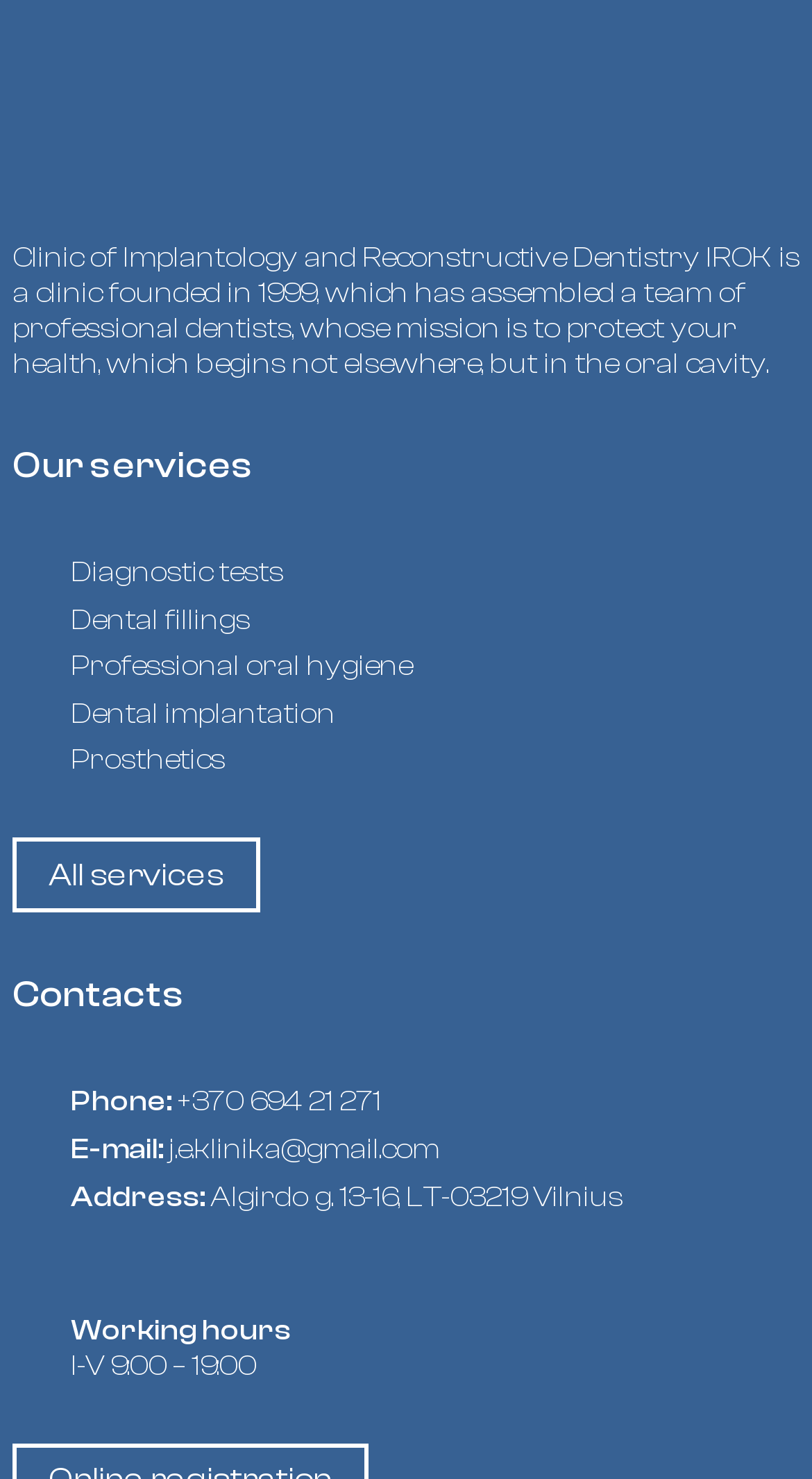Locate the bounding box coordinates of the item that should be clicked to fulfill the instruction: "Visit the clinic's address".

[0.259, 0.798, 0.766, 0.821]